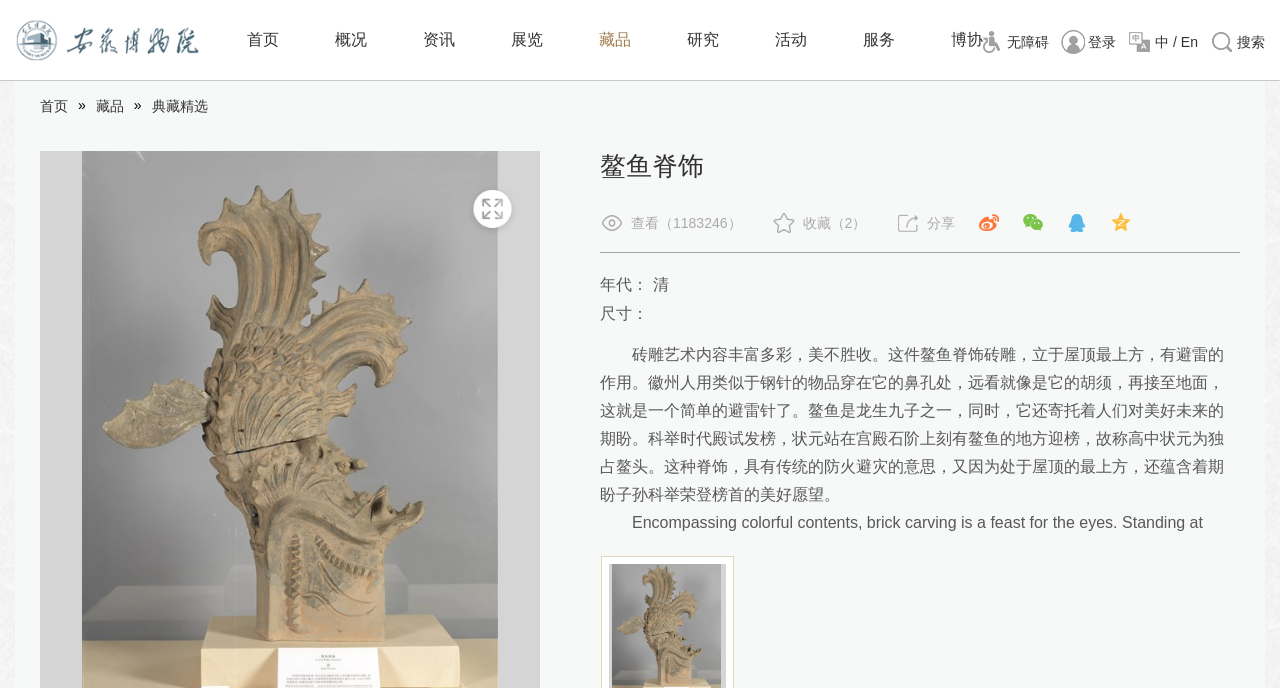What is the dynasty of the鳌鱼脊饰?
Please elaborate on the answer to the question with detailed information.

The dynasty of the鳌鱼脊饰 is mentioned in the text description as '清', which refers to the Qing dynasty in Chinese history.